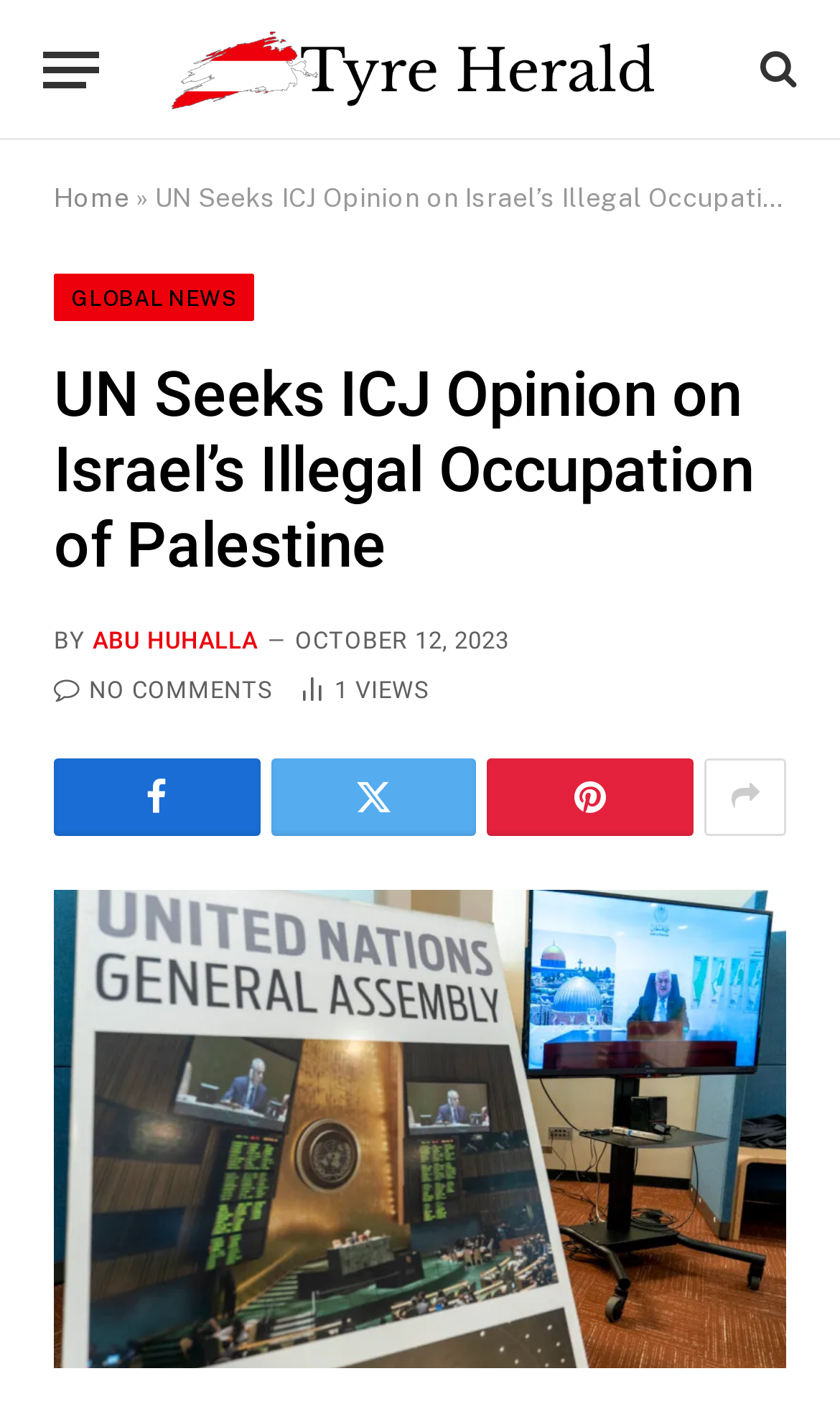Using a single word or phrase, answer the following question: 
What is the topic of the article?

UN and Israel's occupation of Palestine